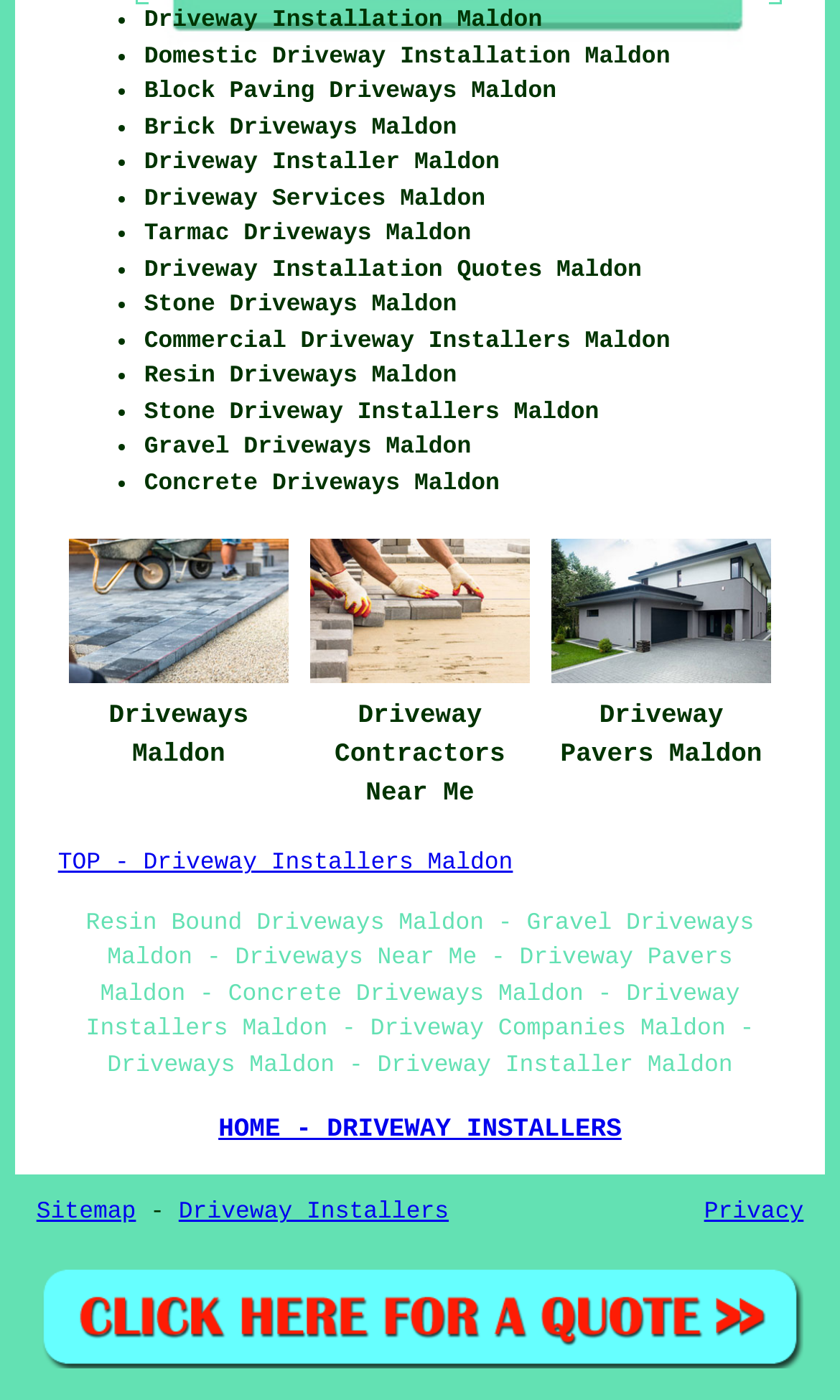Please answer the following question using a single word or phrase: 
Are there any images on this website?

Yes